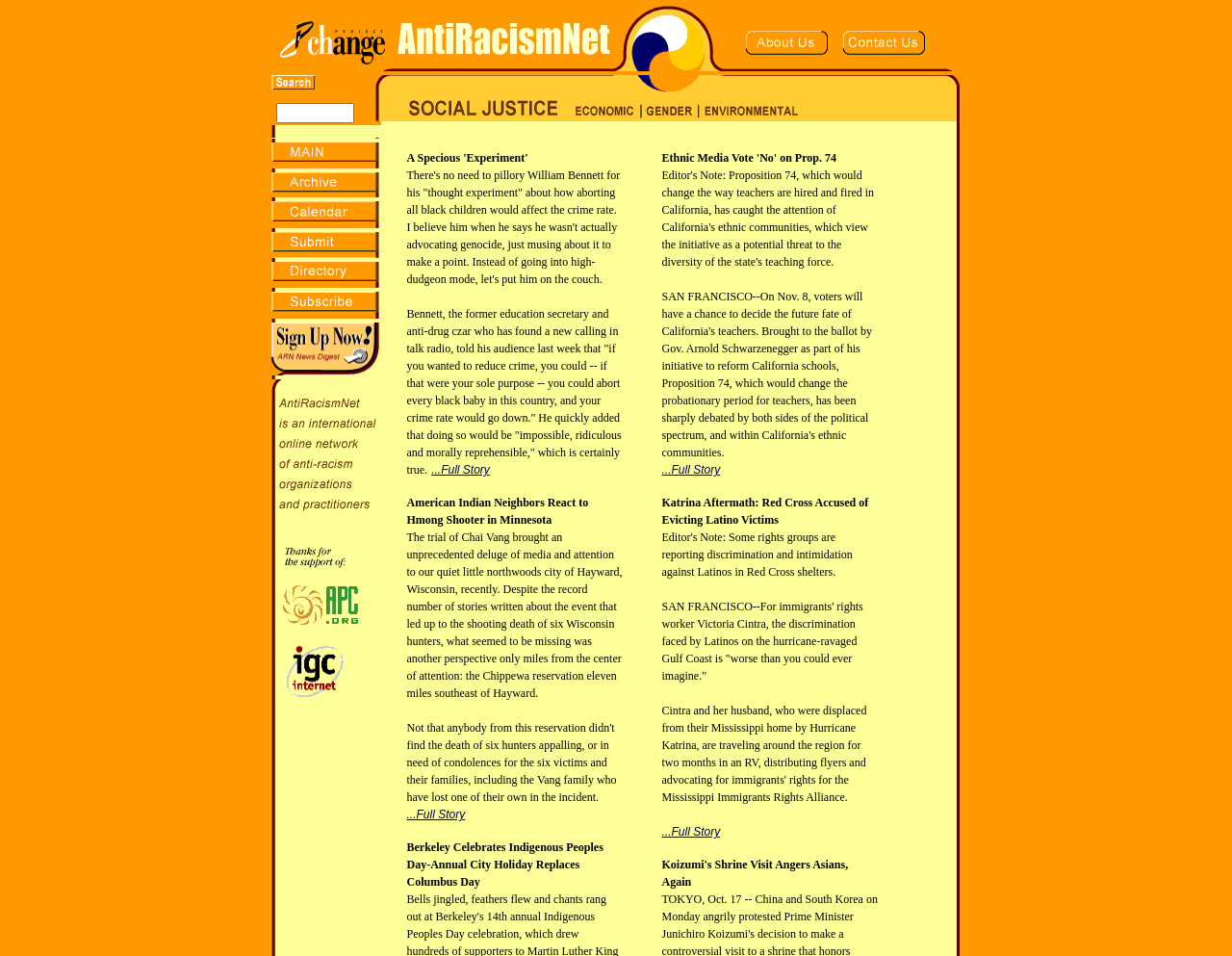Please answer the following question using a single word or phrase: 
What is the title of the second article?

American Indian Neighbors React to Hmong Shooter in Minnesota